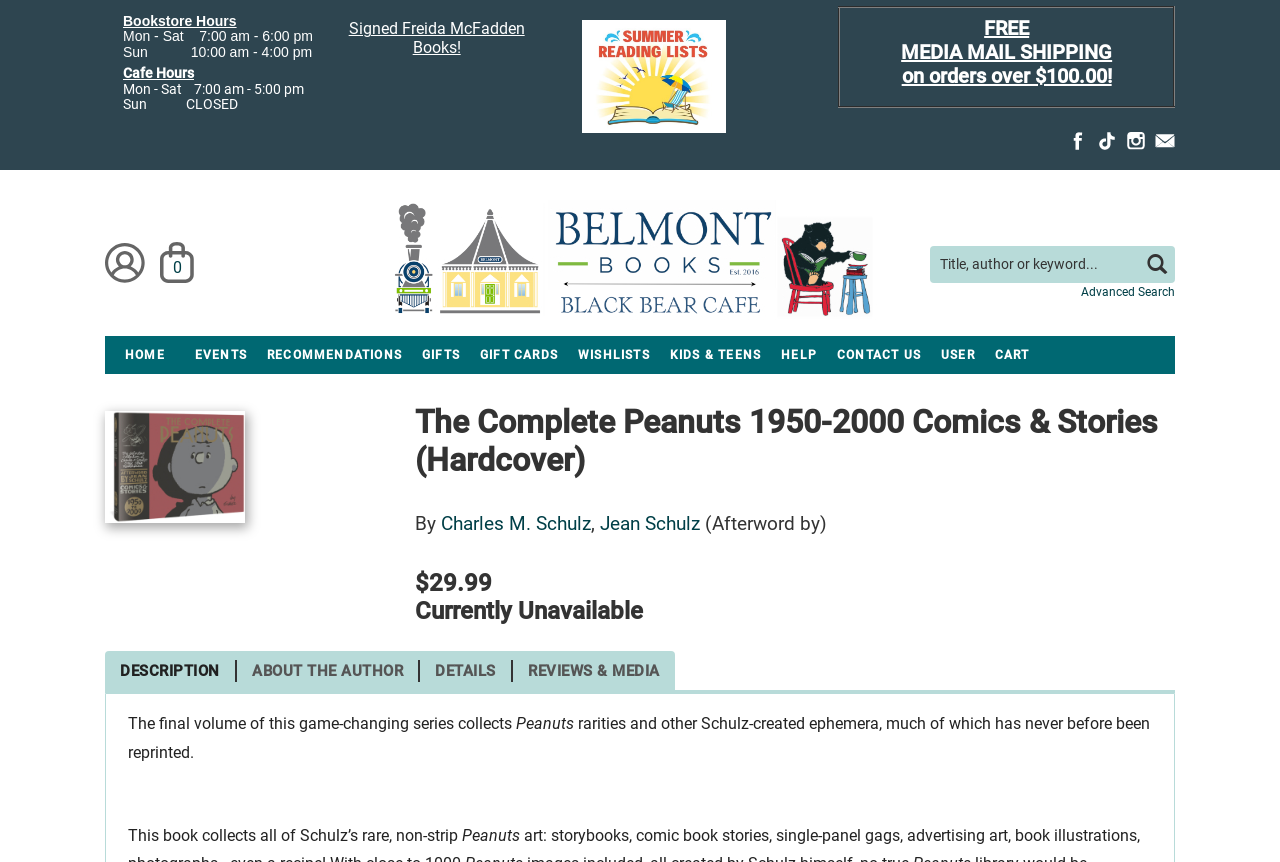Determine the bounding box coordinates of the element's region needed to click to follow the instruction: "View book details". Provide these coordinates as four float numbers between 0 and 1, formatted as [left, top, right, bottom].

[0.082, 0.477, 0.191, 0.607]